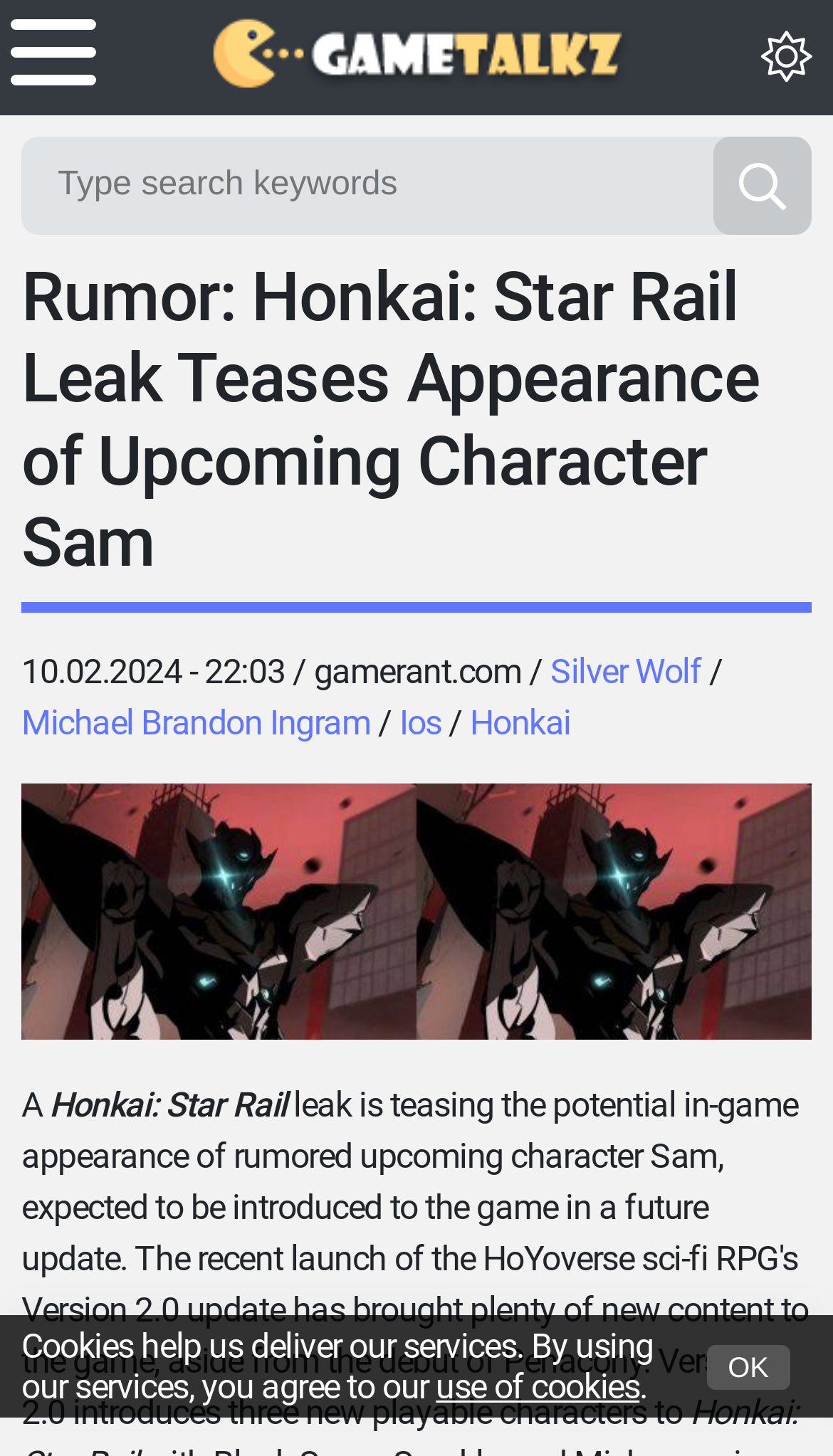Find and indicate the bounding box coordinates of the region you should select to follow the given instruction: "Explore Honkai: Star Rail".

[0.059, 0.744, 0.343, 0.772]